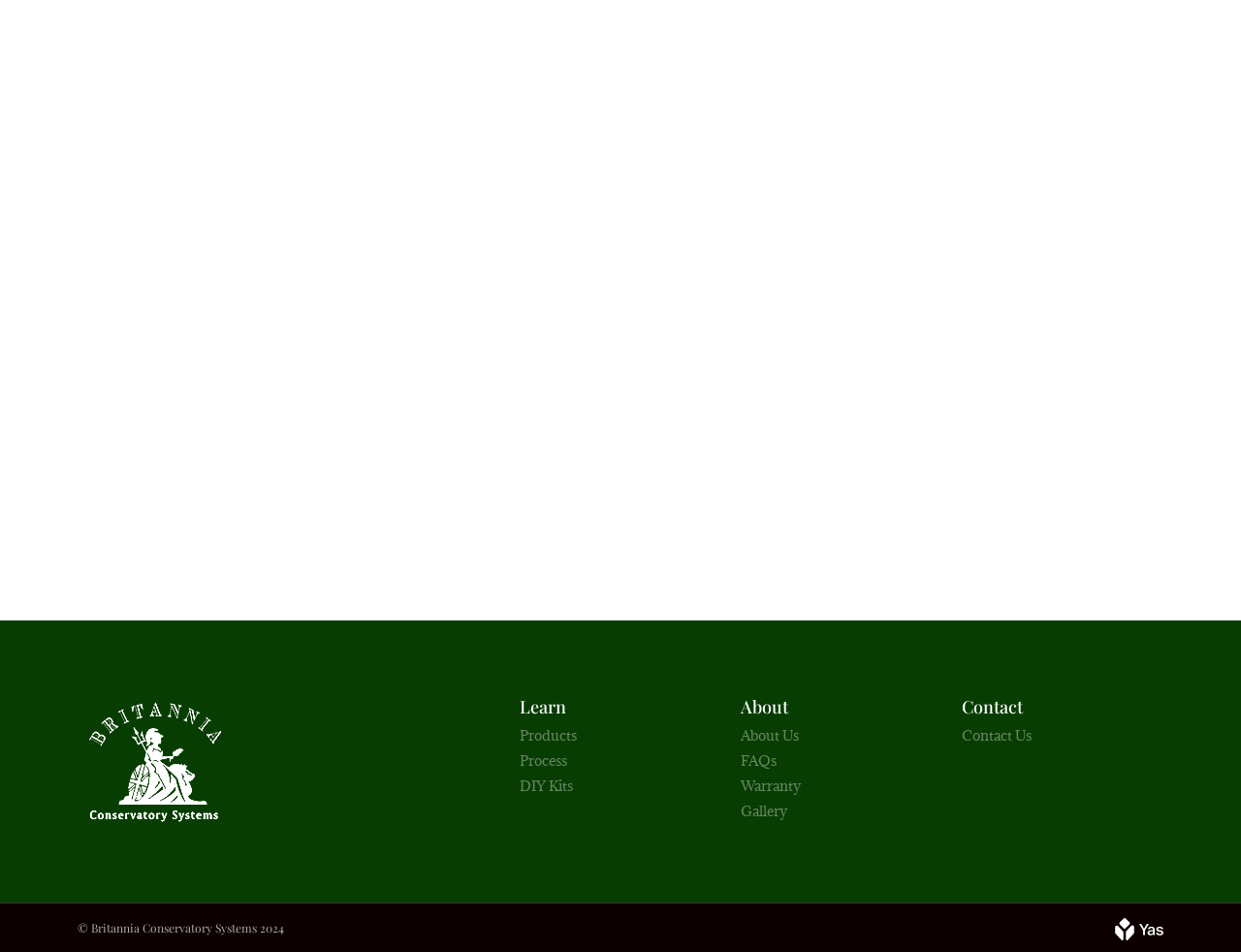Locate the bounding box of the UI element with the following description: "aria-label="Next page"".

None